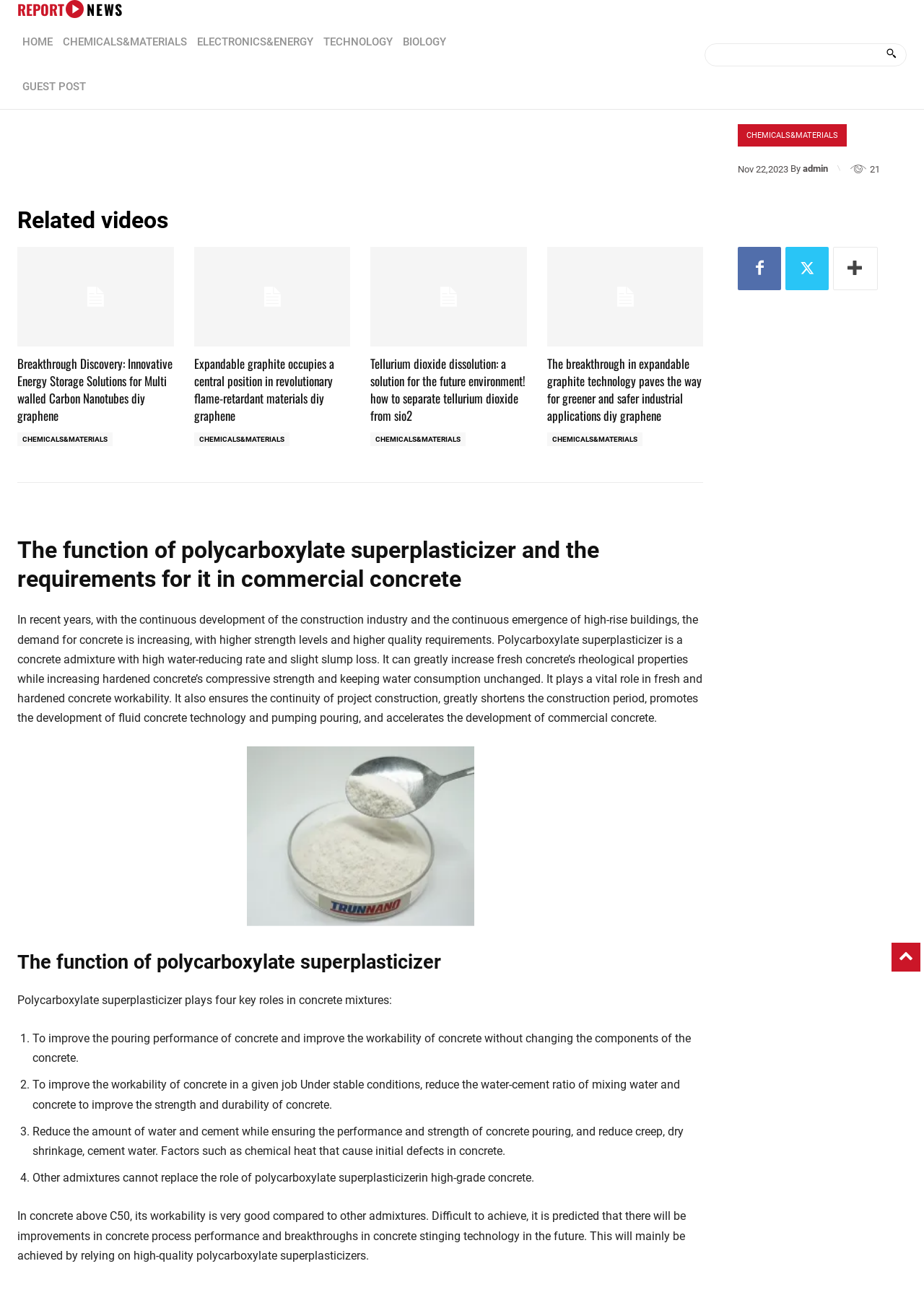Identify the title of the webpage and provide its text content.

The function of polycarboxylate superplasticizer and the requirements for it in commercial concrete